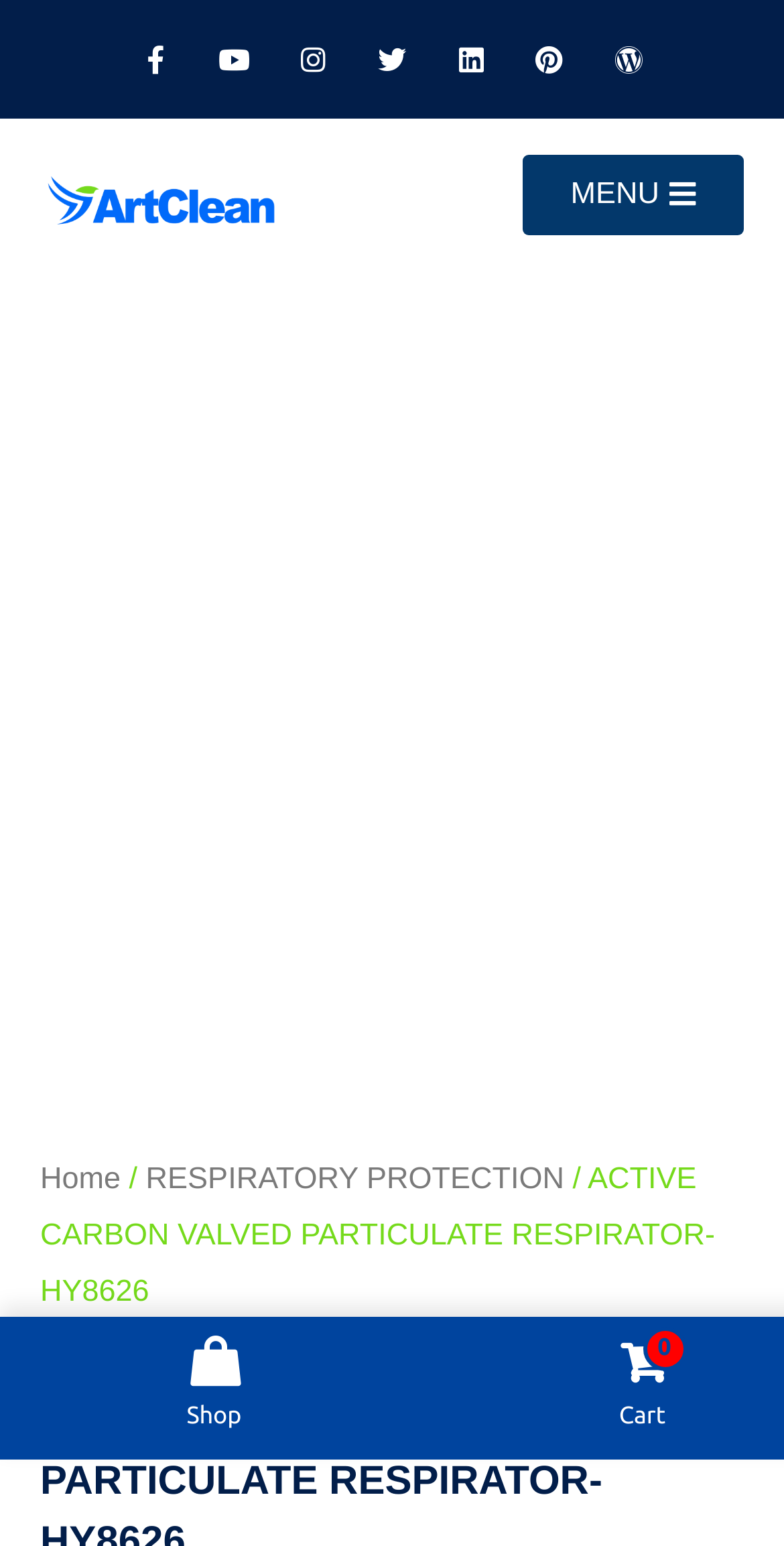How many social media links are present?
We need a detailed and meticulous answer to the question.

I counted the links with icons for Facebook, Youtube, Instagram, Twitter, Linkedin, and Pinterest, which are 6 in total.